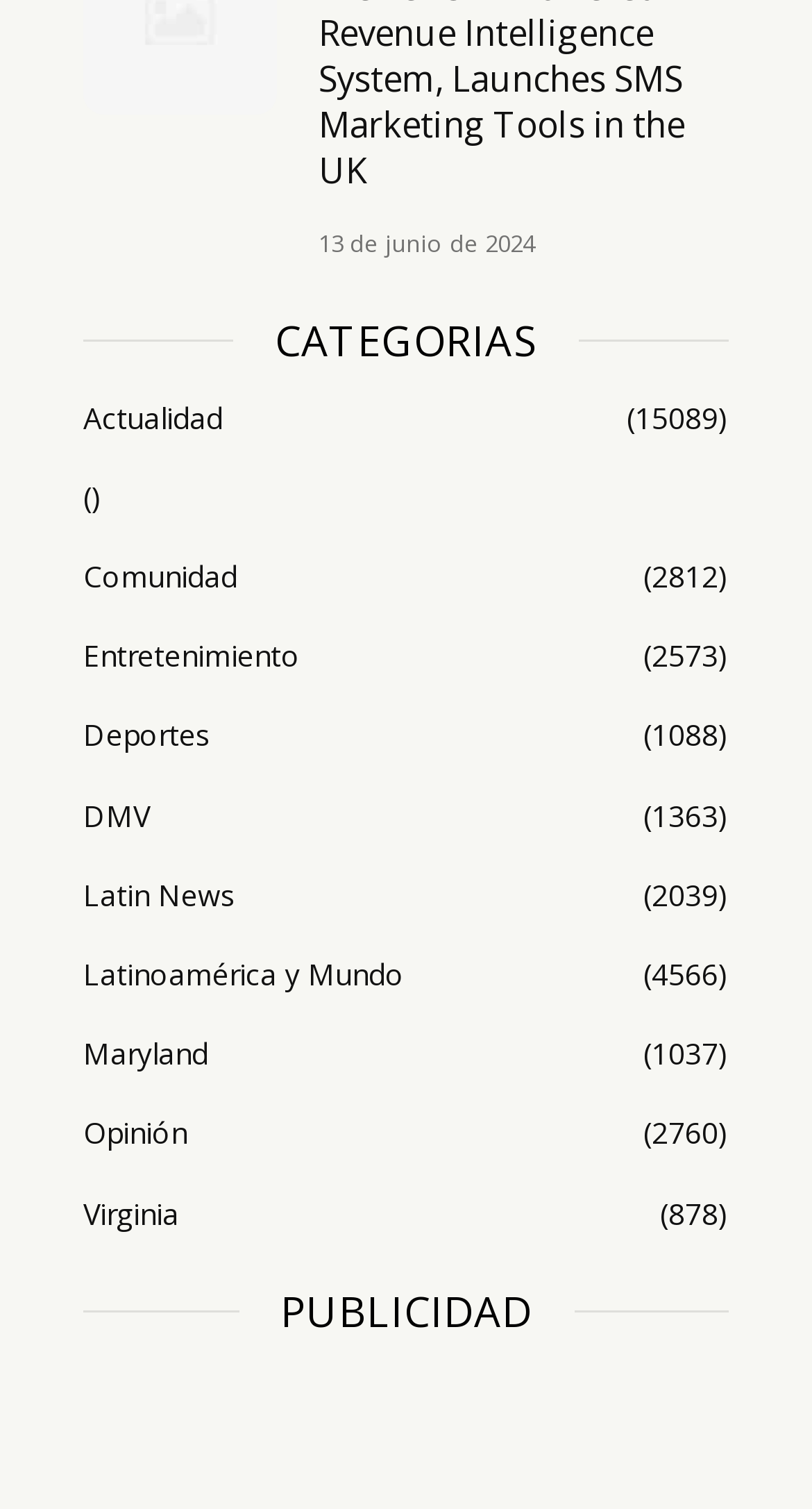Please find and report the bounding box coordinates of the element to click in order to perform the following action: "Read Kim's post". The coordinates should be expressed as four float numbers between 0 and 1, in the format [left, top, right, bottom].

None